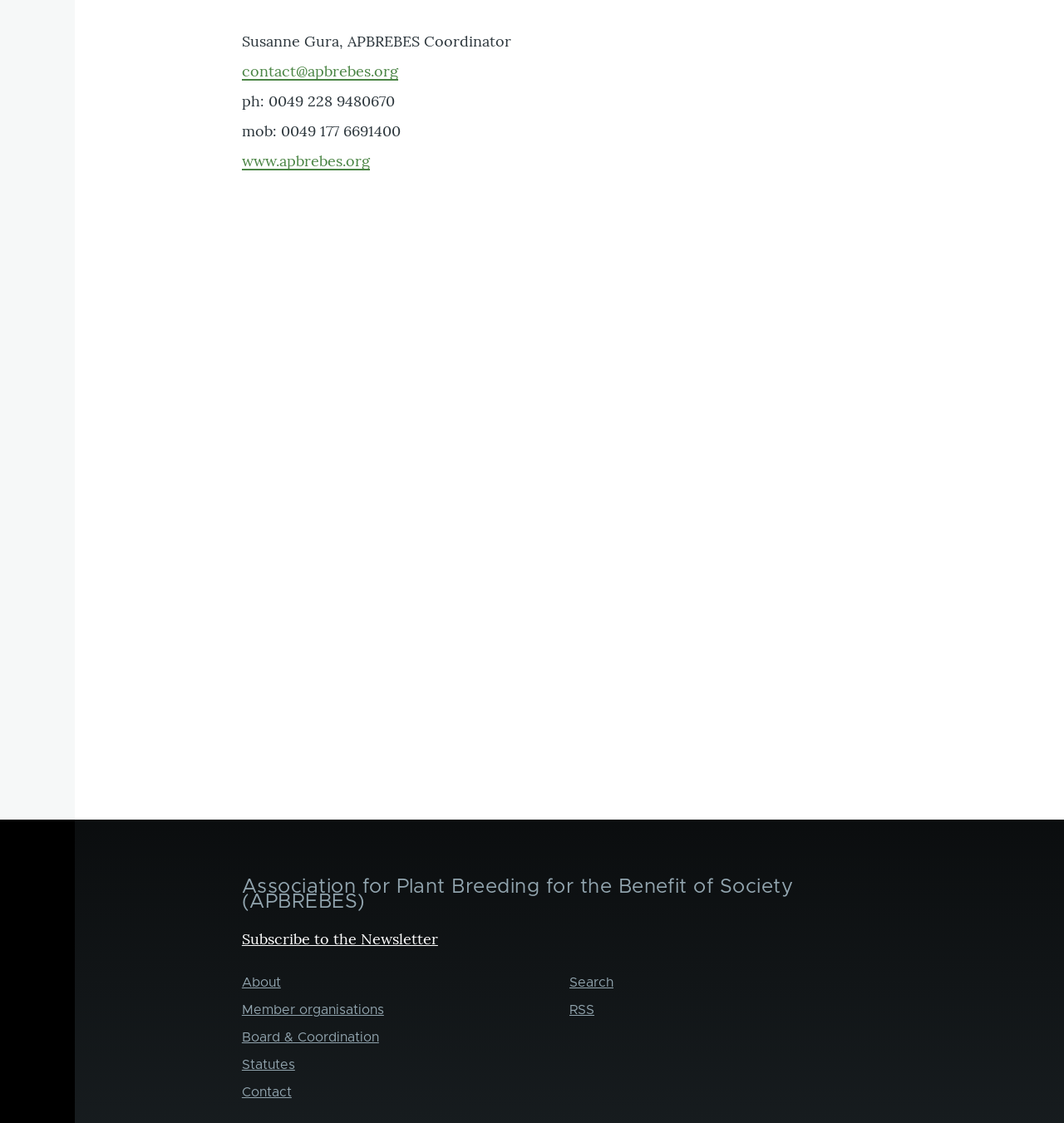Pinpoint the bounding box coordinates of the clickable area necessary to execute the following instruction: "Subscribe to the Newsletter". The coordinates should be given as four float numbers between 0 and 1, namely [left, top, right, bottom].

[0.227, 0.828, 0.412, 0.845]